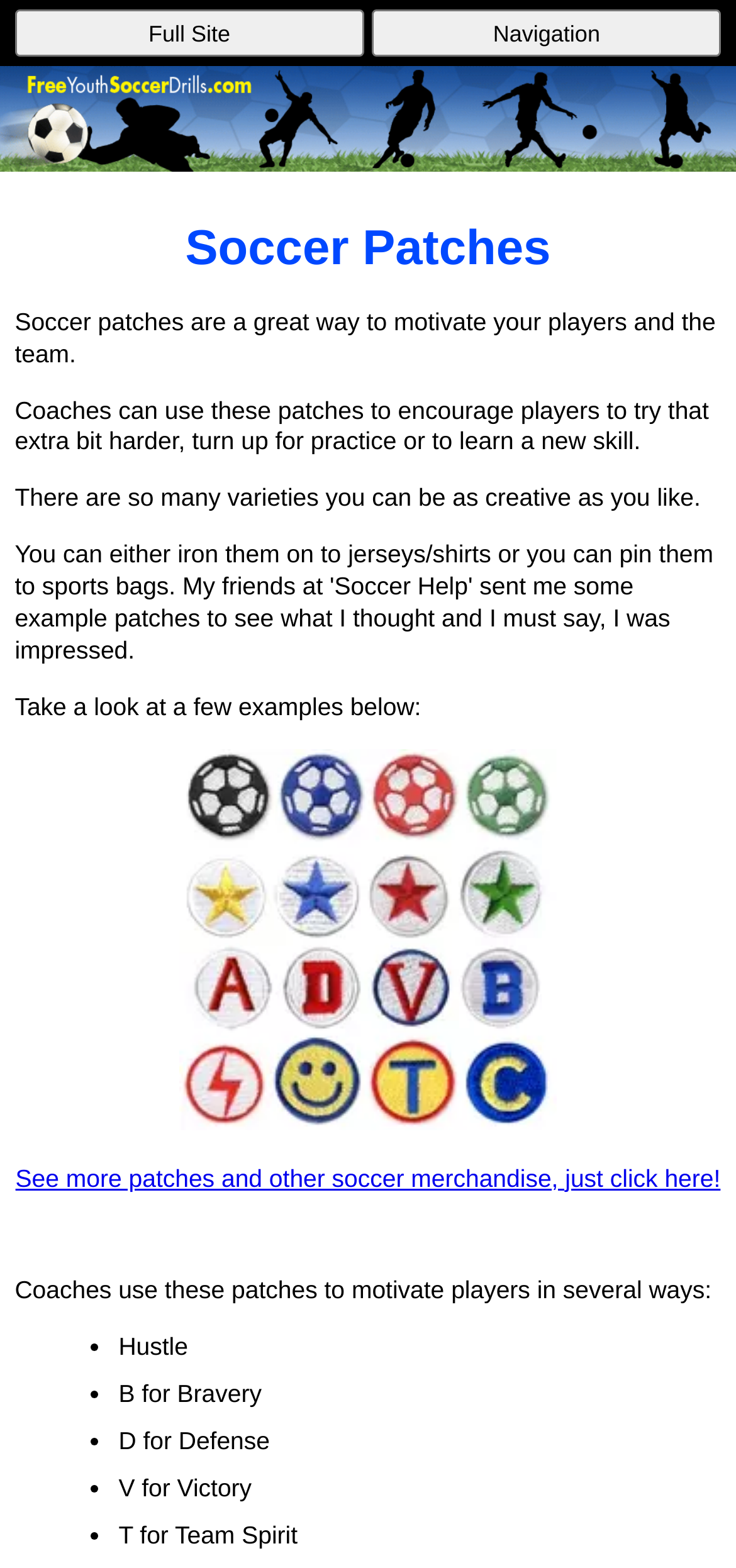Using the given element description, provide the bounding box coordinates (top-left x, top-left y, bottom-right x, bottom-right y) for the corresponding UI element in the screenshot: Navigation

[0.505, 0.006, 0.98, 0.036]